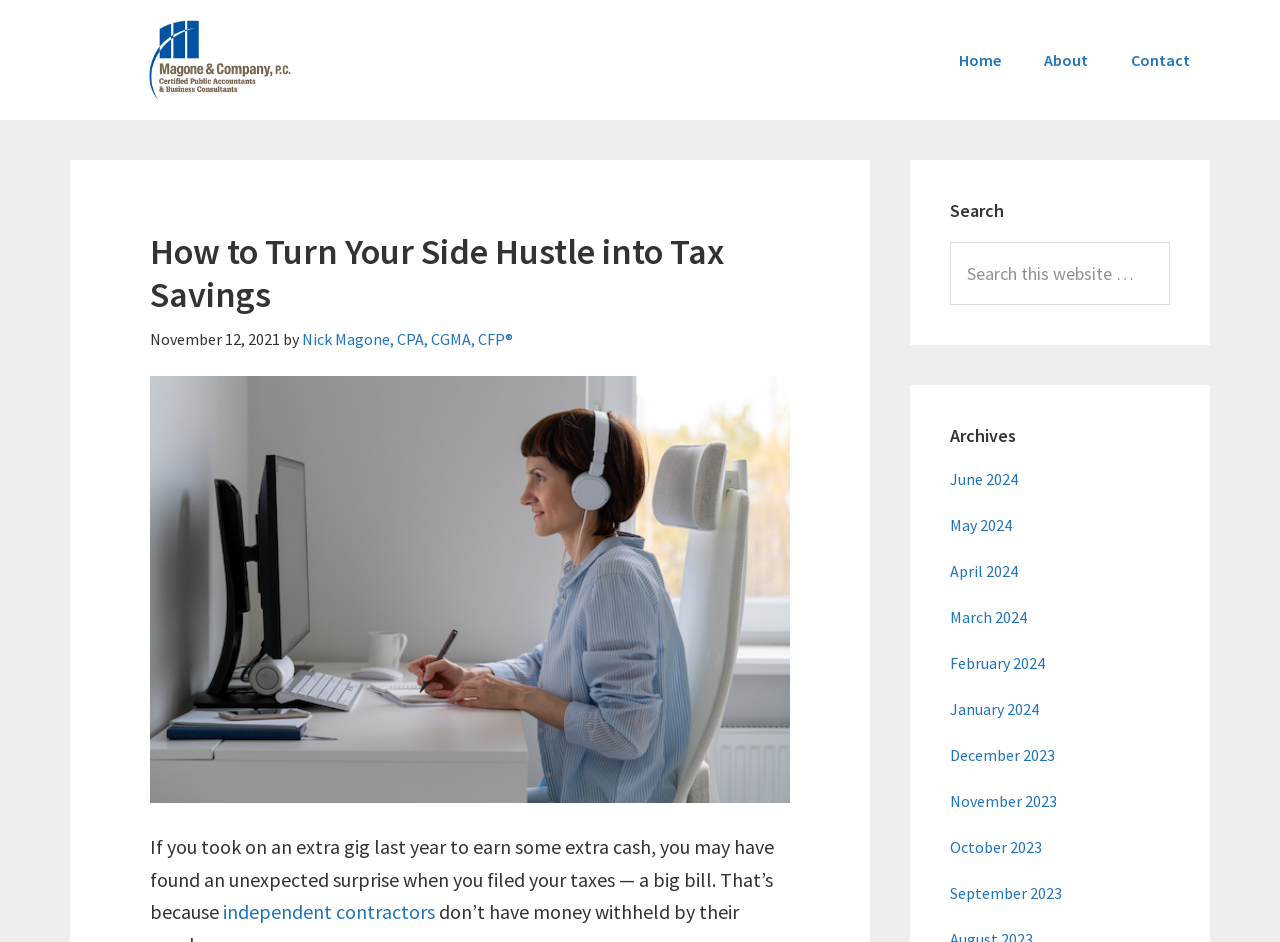Locate the bounding box of the UI element described in the following text: "Home".

[0.734, 0.021, 0.798, 0.106]